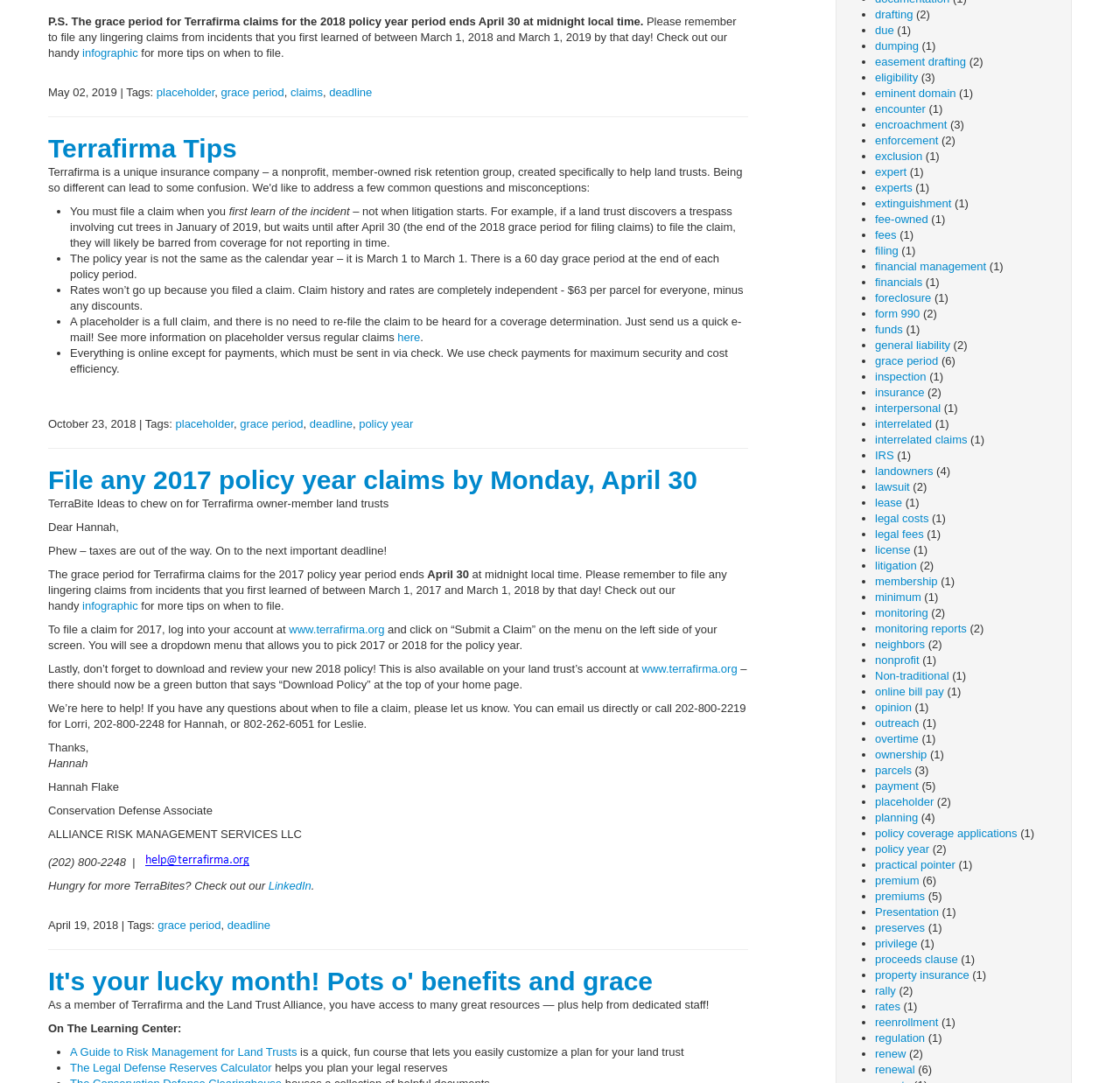Locate the bounding box coordinates of the UI element described by: "online bill pay". Provide the coordinates as four float numbers between 0 and 1, formatted as [left, top, right, bottom].

[0.781, 0.632, 0.843, 0.645]